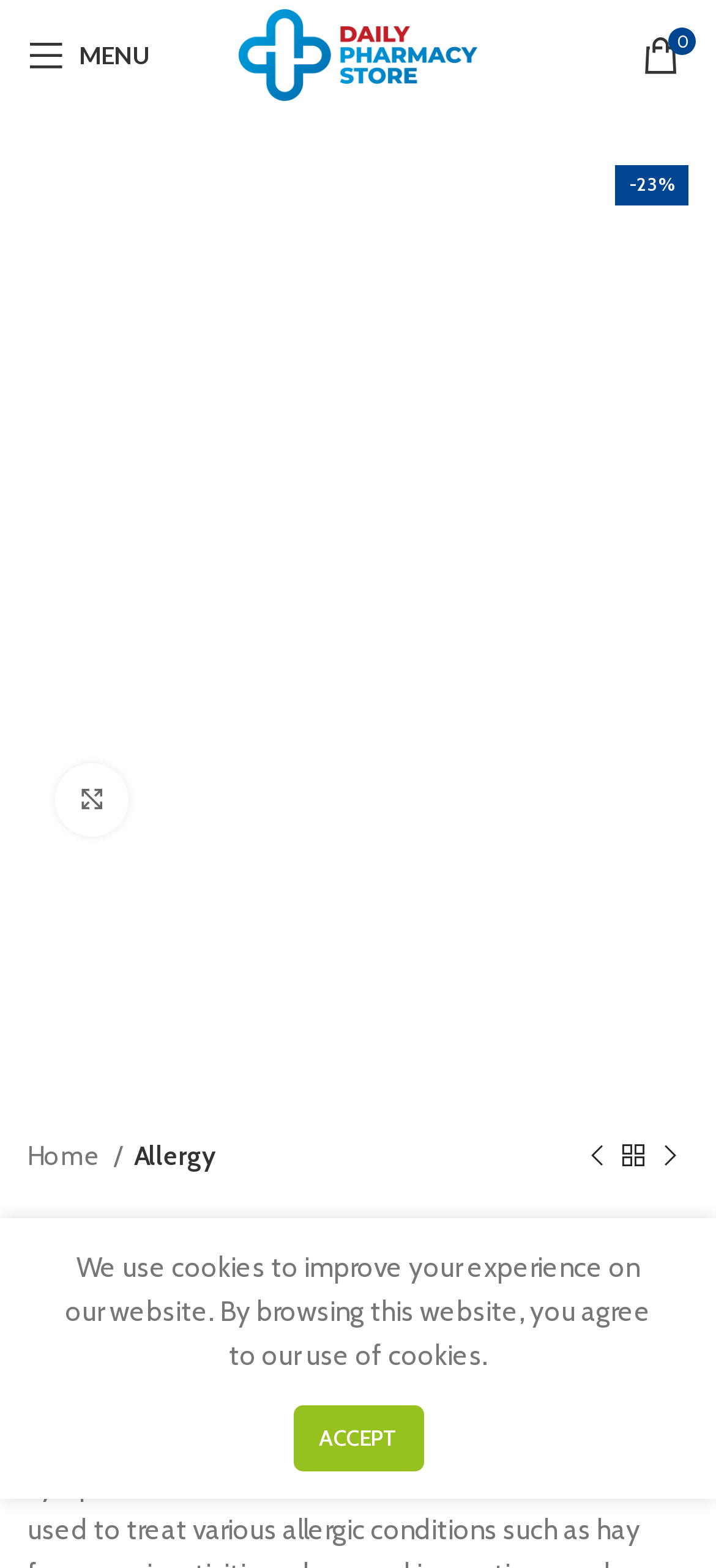Specify the bounding box coordinates of the area to click in order to execute this command: 'Navigate to previous product'. The coordinates should consist of four float numbers ranging from 0 to 1, and should be formatted as [left, top, right, bottom].

[0.808, 0.726, 0.859, 0.75]